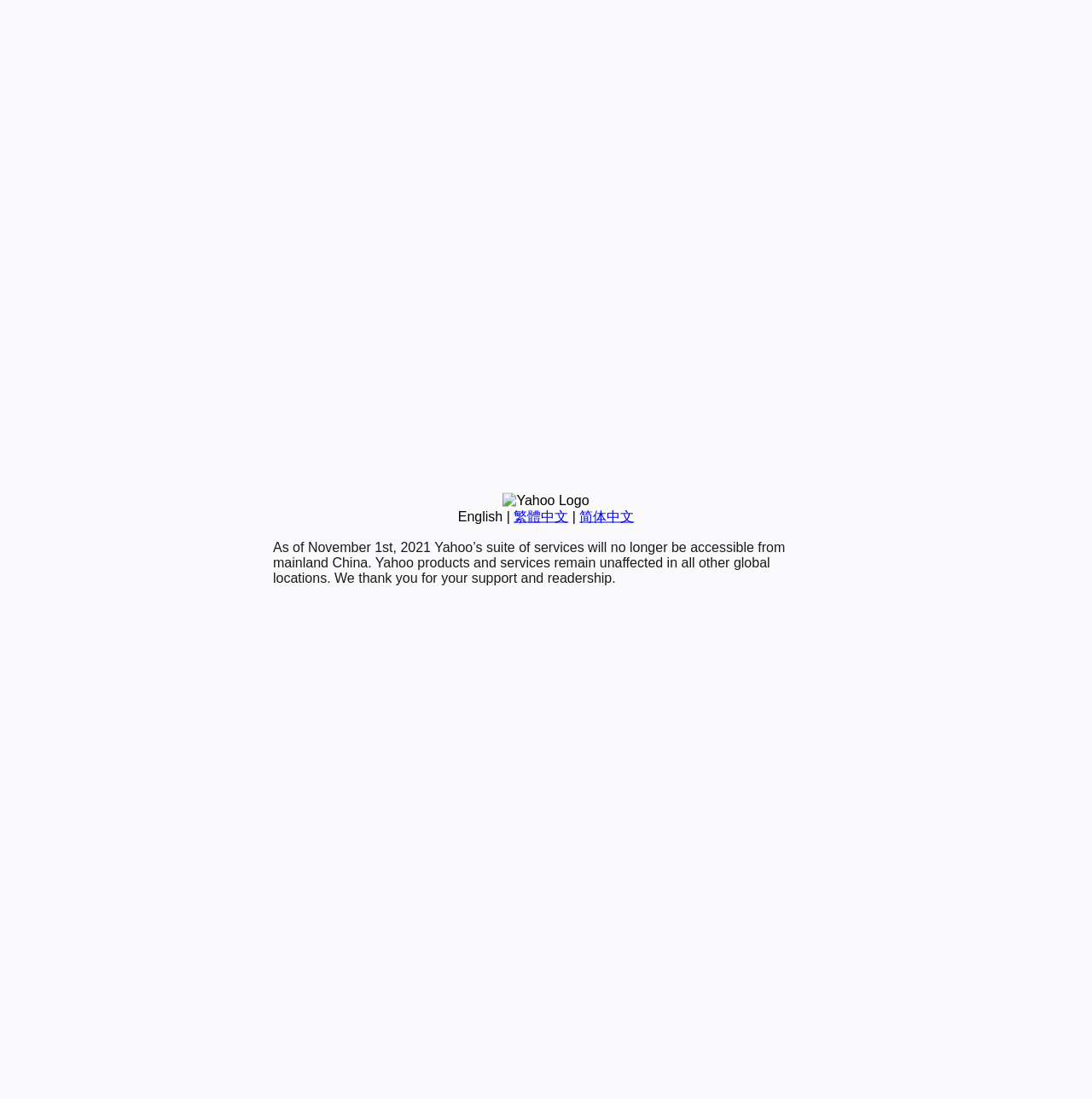Identify the bounding box for the UI element described as: "简体中文". The coordinates should be four float numbers between 0 and 1, i.e., [left, top, right, bottom].

[0.531, 0.463, 0.581, 0.476]